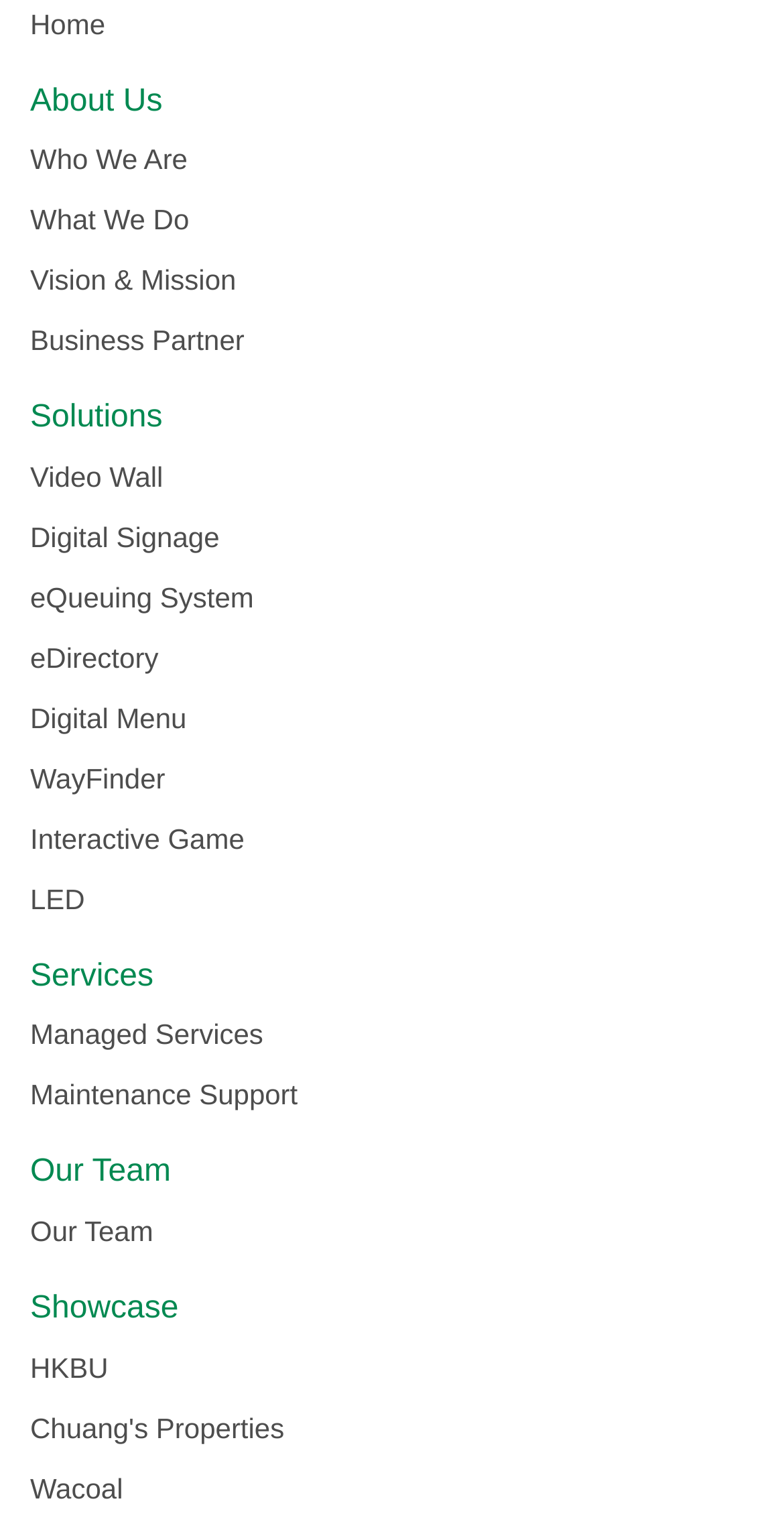Answer the following query concisely with a single word or phrase:
What is the last link under 'Solutions'?

Interactive Game